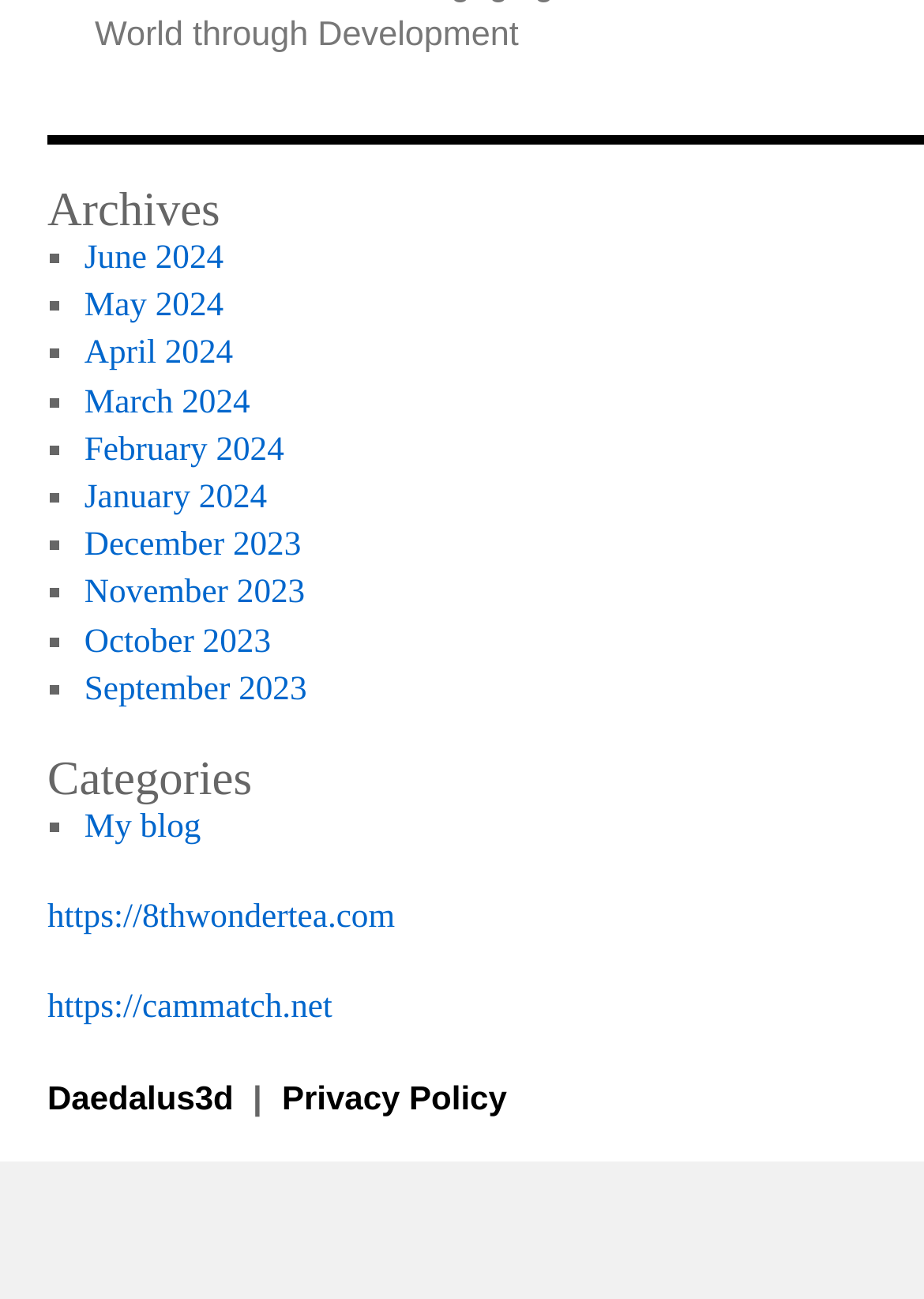What is the vertical position of the 'Categories' heading relative to the 'Archives' heading?
Using the visual information from the image, give a one-word or short-phrase answer.

Below